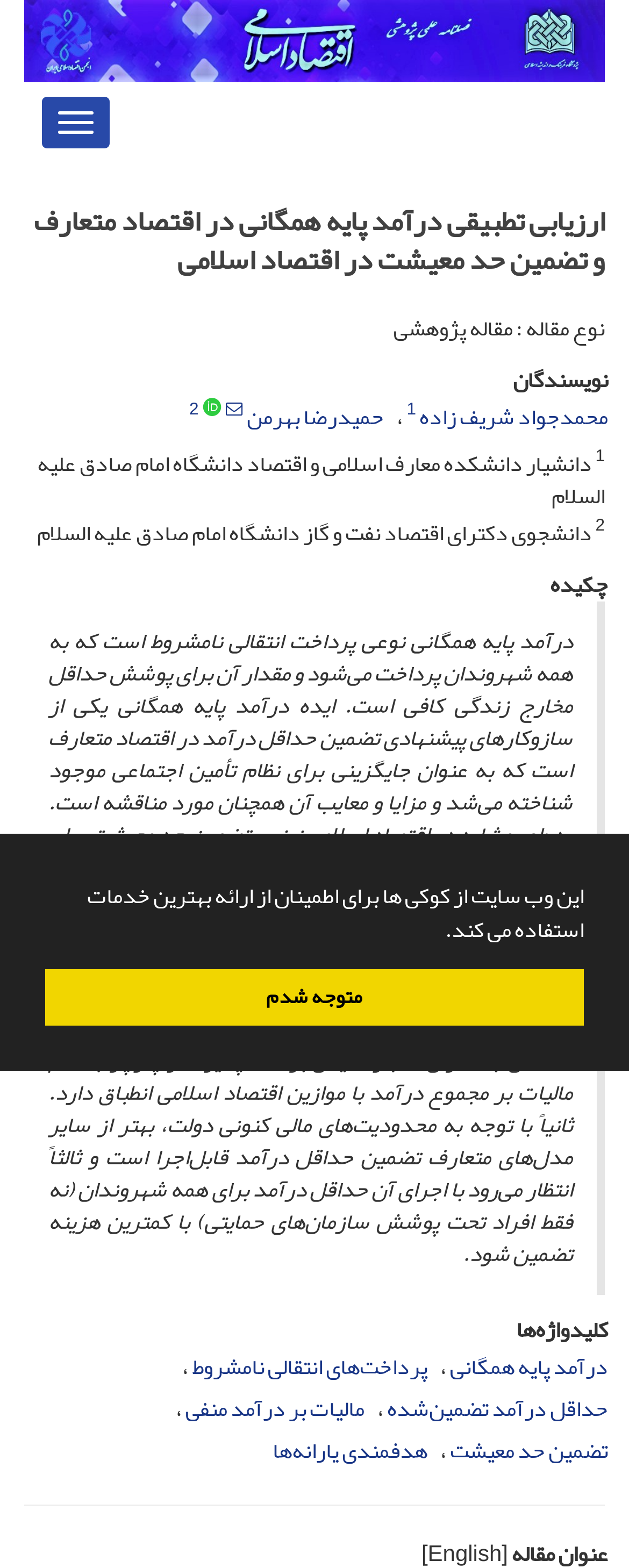Can you specify the bounding box coordinates for the region that should be clicked to fulfill this instruction: "Explore the keyword 'درآمد پایه همگانی'".

[0.715, 0.857, 0.967, 0.885]